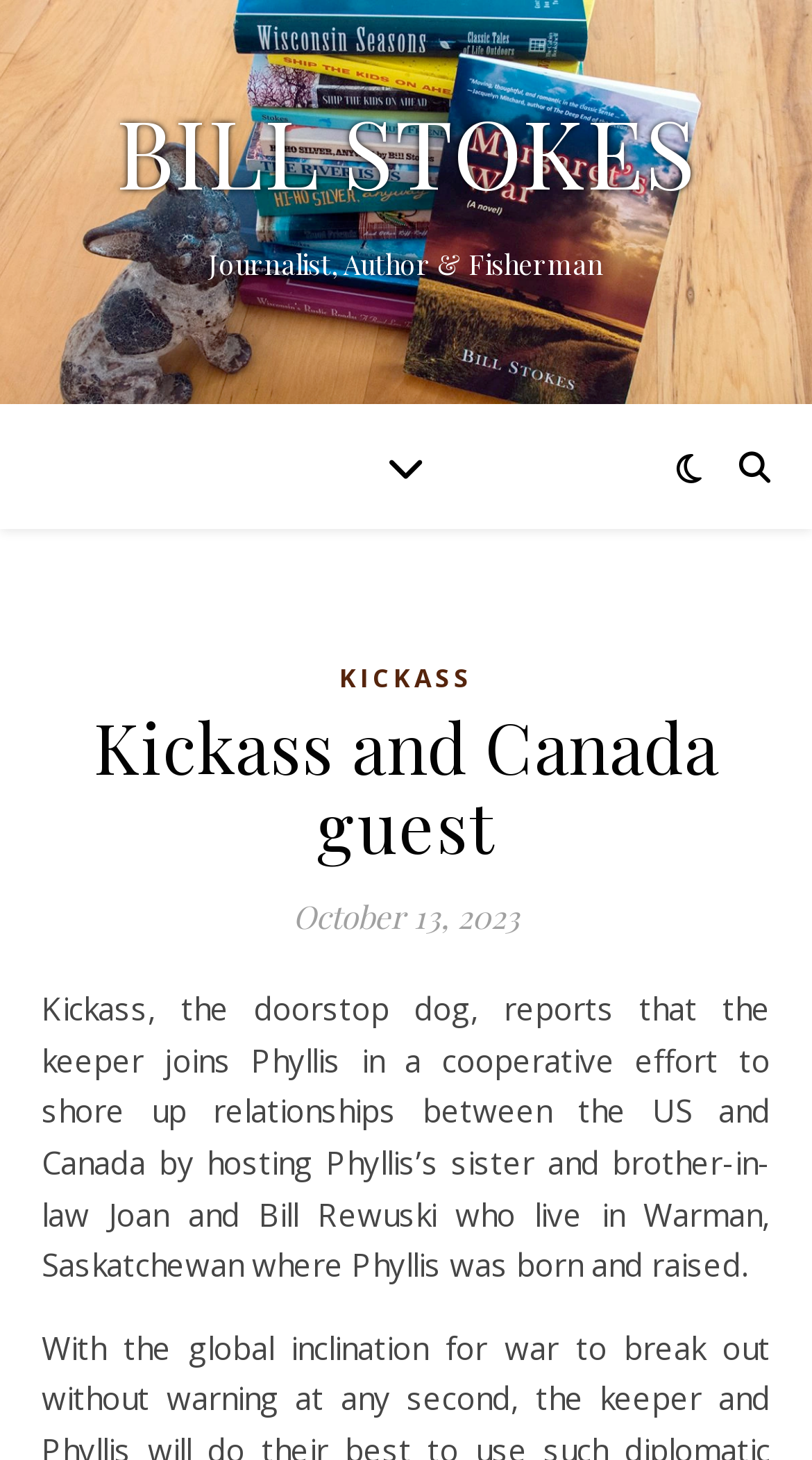Please answer the following query using a single word or phrase: 
What is the date of the article?

October 13, 2023